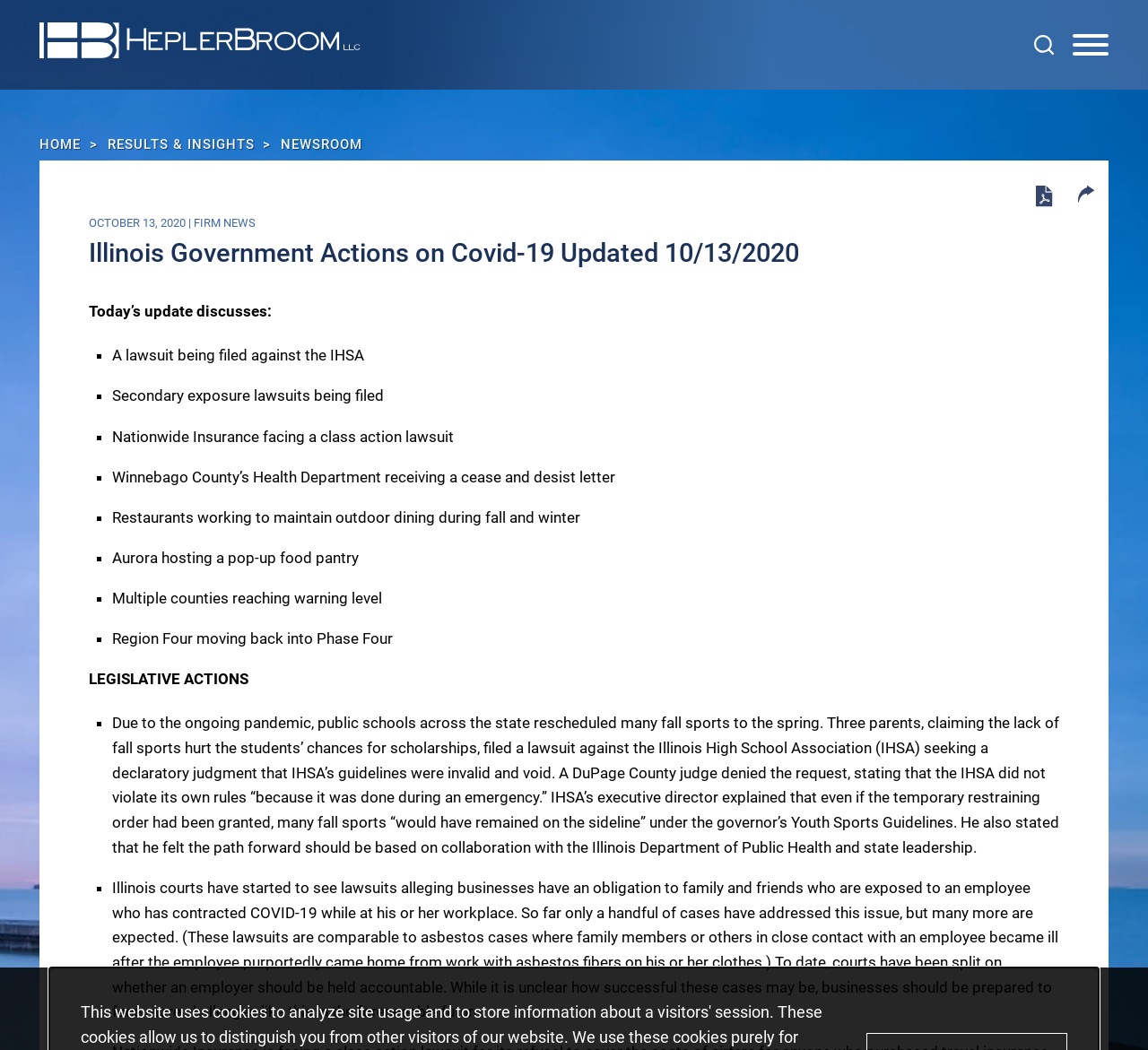Please locate the bounding box coordinates of the element that should be clicked to achieve the given instruction: "View the 'RESULTS & INSIGHTS' page".

[0.093, 0.129, 0.222, 0.145]